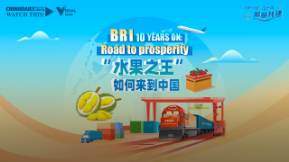Examine the screenshot and answer the question in as much detail as possible: What is symbolized by the tropical fruits in the image?

The tropical fruits, particularly the durians, in the image symbolize trade products, which is one of the key aspects of the Belt and Road Initiative, highlighting the importance of trade and commerce in the initiative.